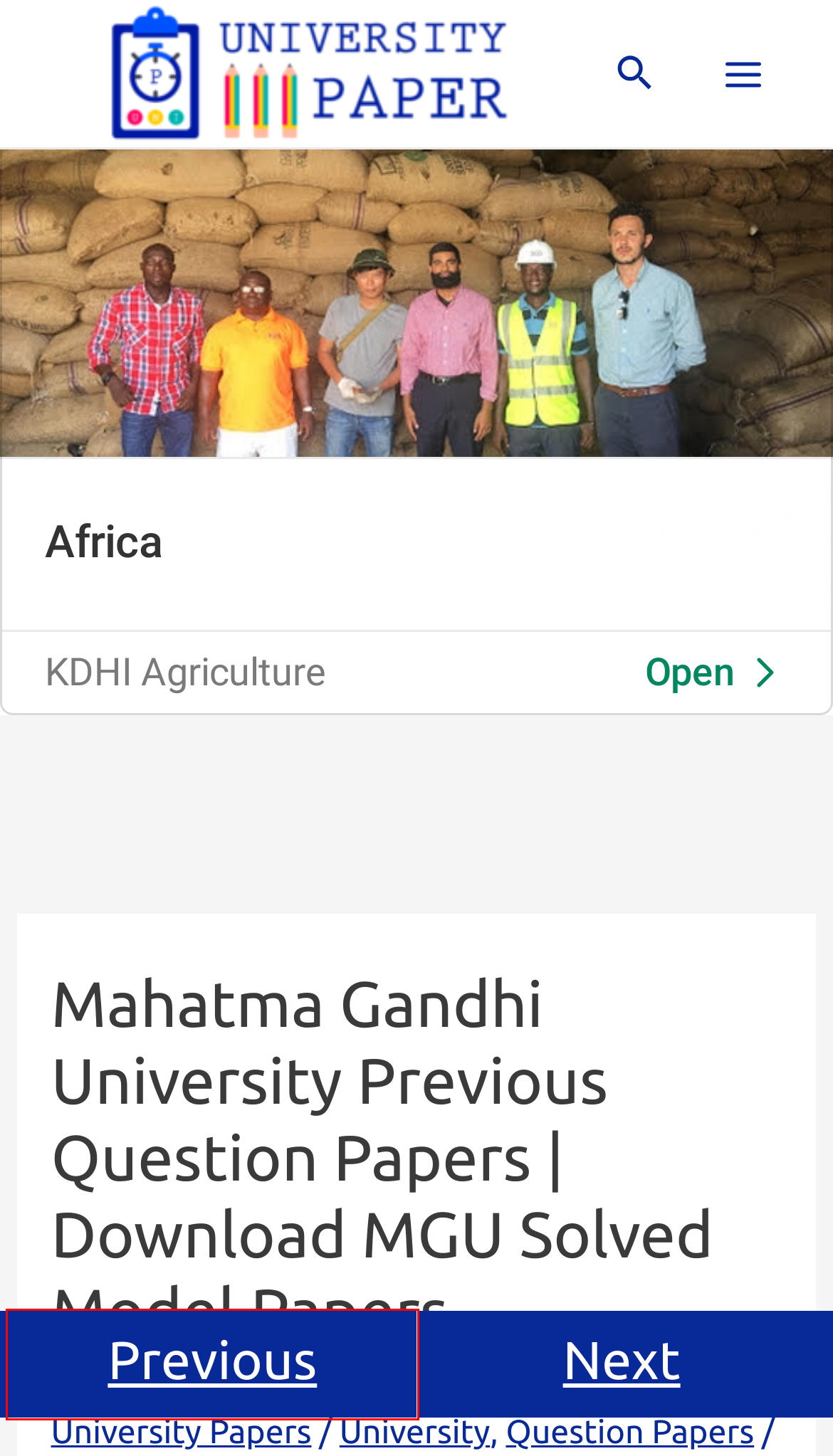Examine the screenshot of a webpage with a red bounding box around a UI element. Select the most accurate webpage description that corresponds to the new page after clicking the highlighted element. Here are the choices:
A. Odisha Updates 2024 - University Paper India
B. Nagaland Updates 2024 - University Paper India
C. University Updates 2024 - University Paper India
D. Privacy Policy - University Paper India
E. Madhya Pradesh Updates 2024 - University Paper India
F. Uttar Pradesh Updates 2024 - University Paper India
G. NALSAR University of Law Previous Question Papers Download PDF
H. Kaloji Narayana Rao University of Health Sciences Previous Question Papers Download

H